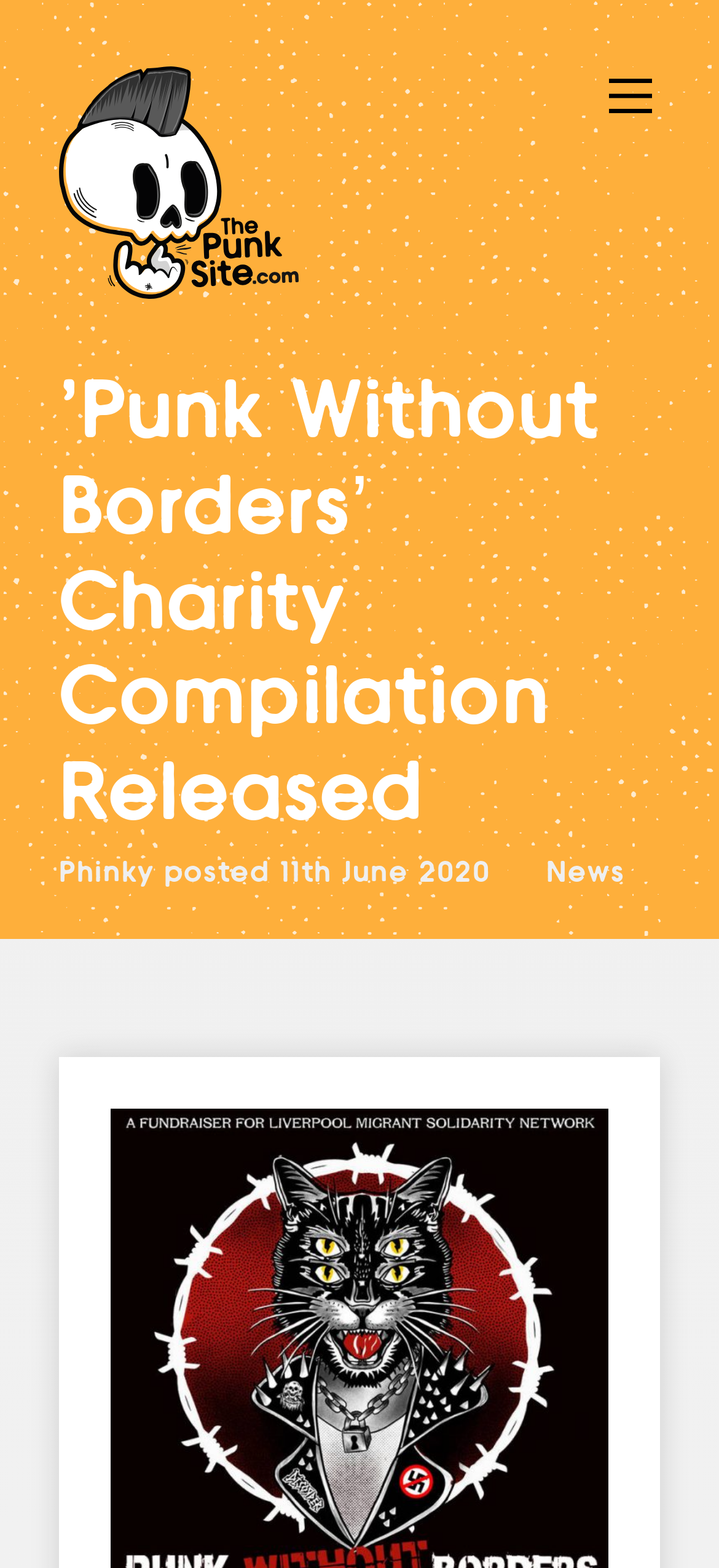Locate and generate the text content of the webpage's heading.

‘Punk Without Borders’ Charity Compilation Released